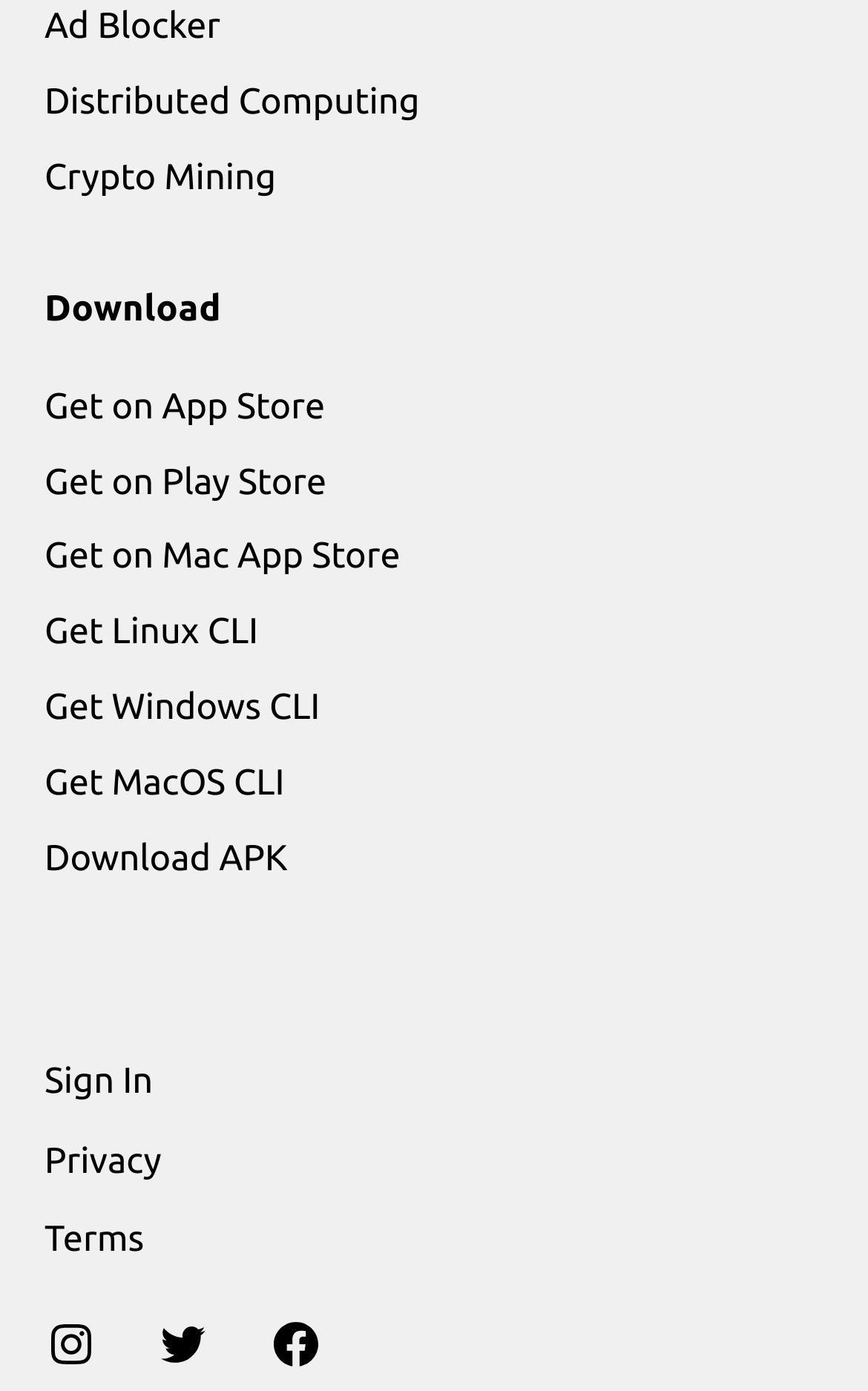Bounding box coordinates are given in the format (top-left x, top-left y, bottom-right x, bottom-right y). All values should be floating point numbers between 0 and 1. Provide the bounding box coordinate for the UI element described as: Get on App Store

[0.051, 0.278, 0.374, 0.307]